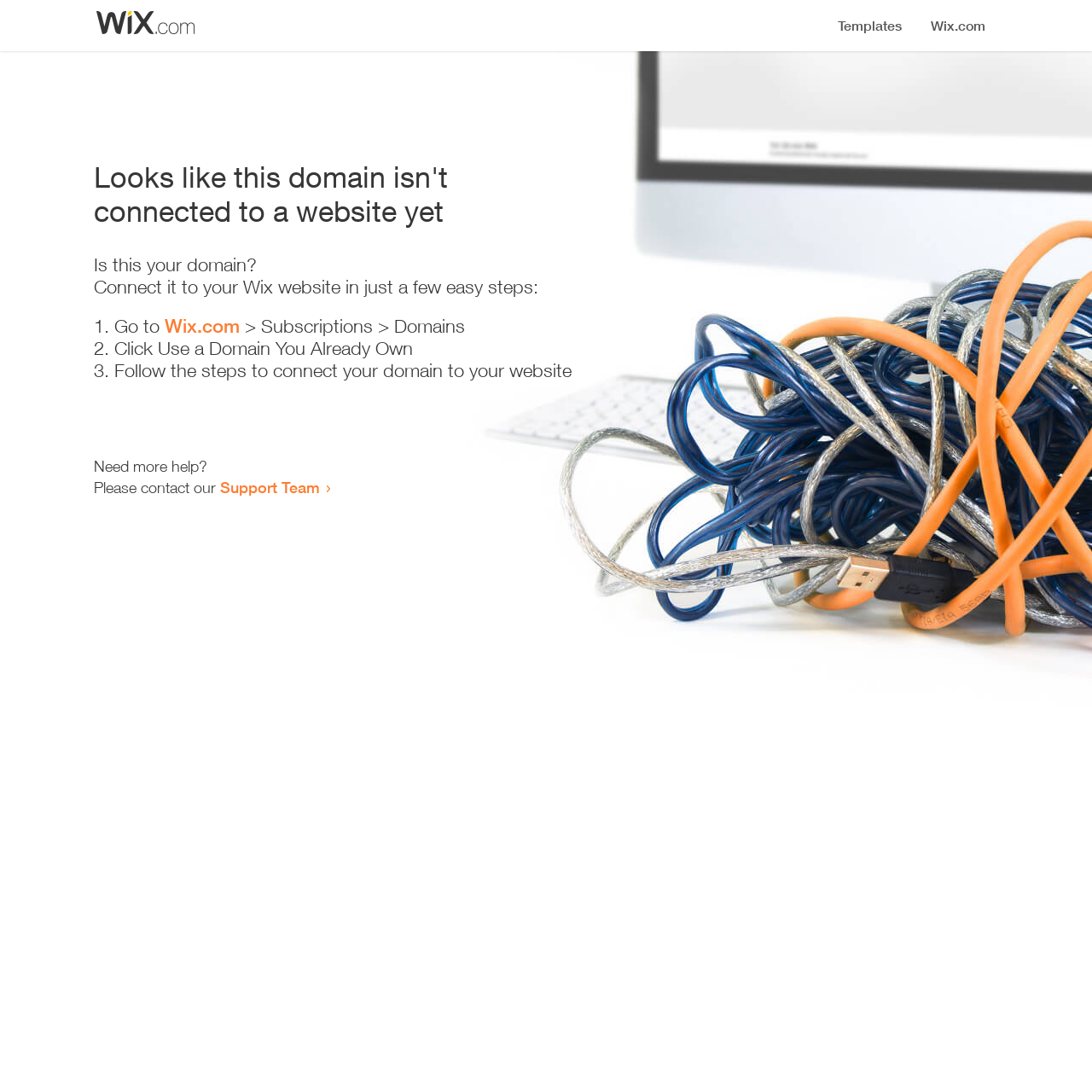Refer to the image and answer the question with as much detail as possible: What is the purpose of the provided instructions?

The instructions on the webpage are intended to guide the user through the process of connecting their domain to their Wix website in a few easy steps.